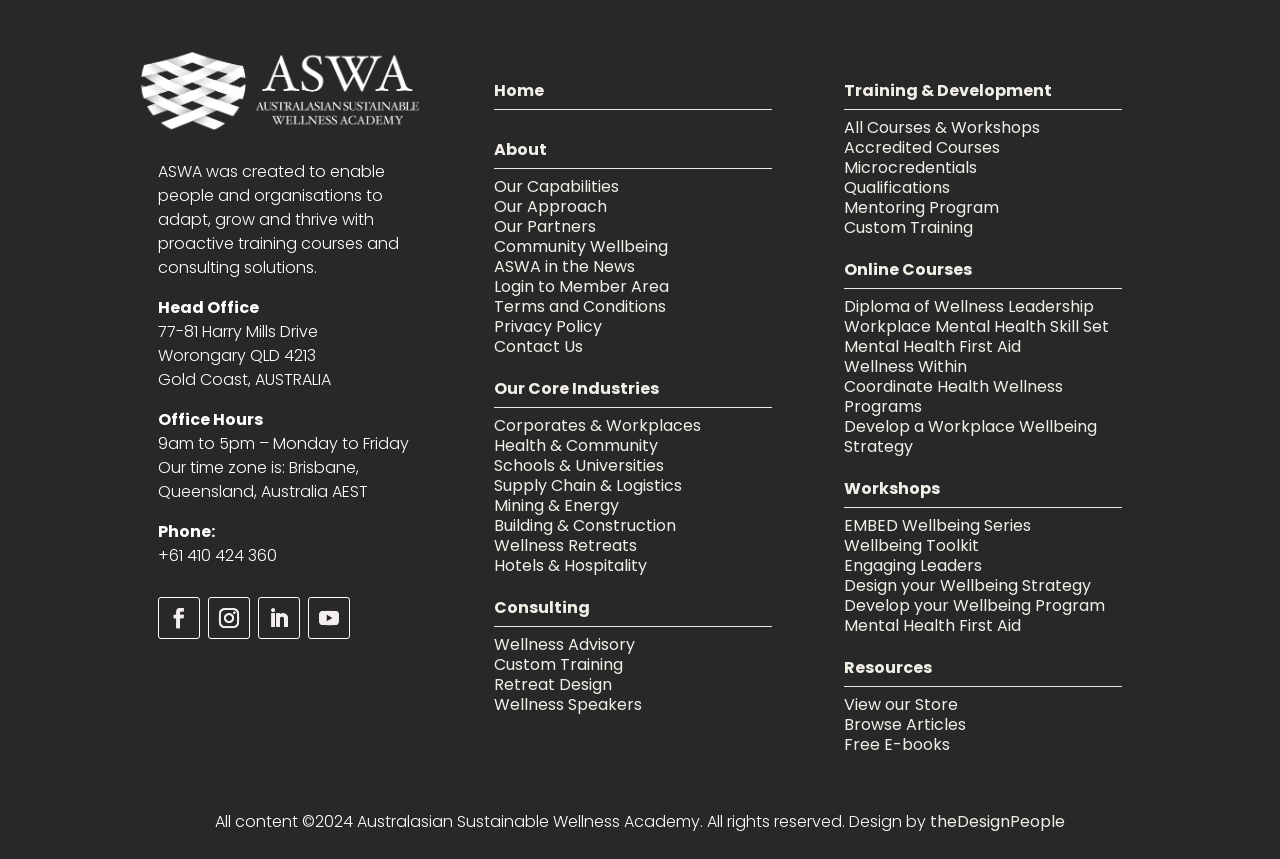Can you specify the bounding box coordinates for the region that should be clicked to fulfill this instruction: "Contact Us".

[0.386, 0.39, 0.456, 0.416]